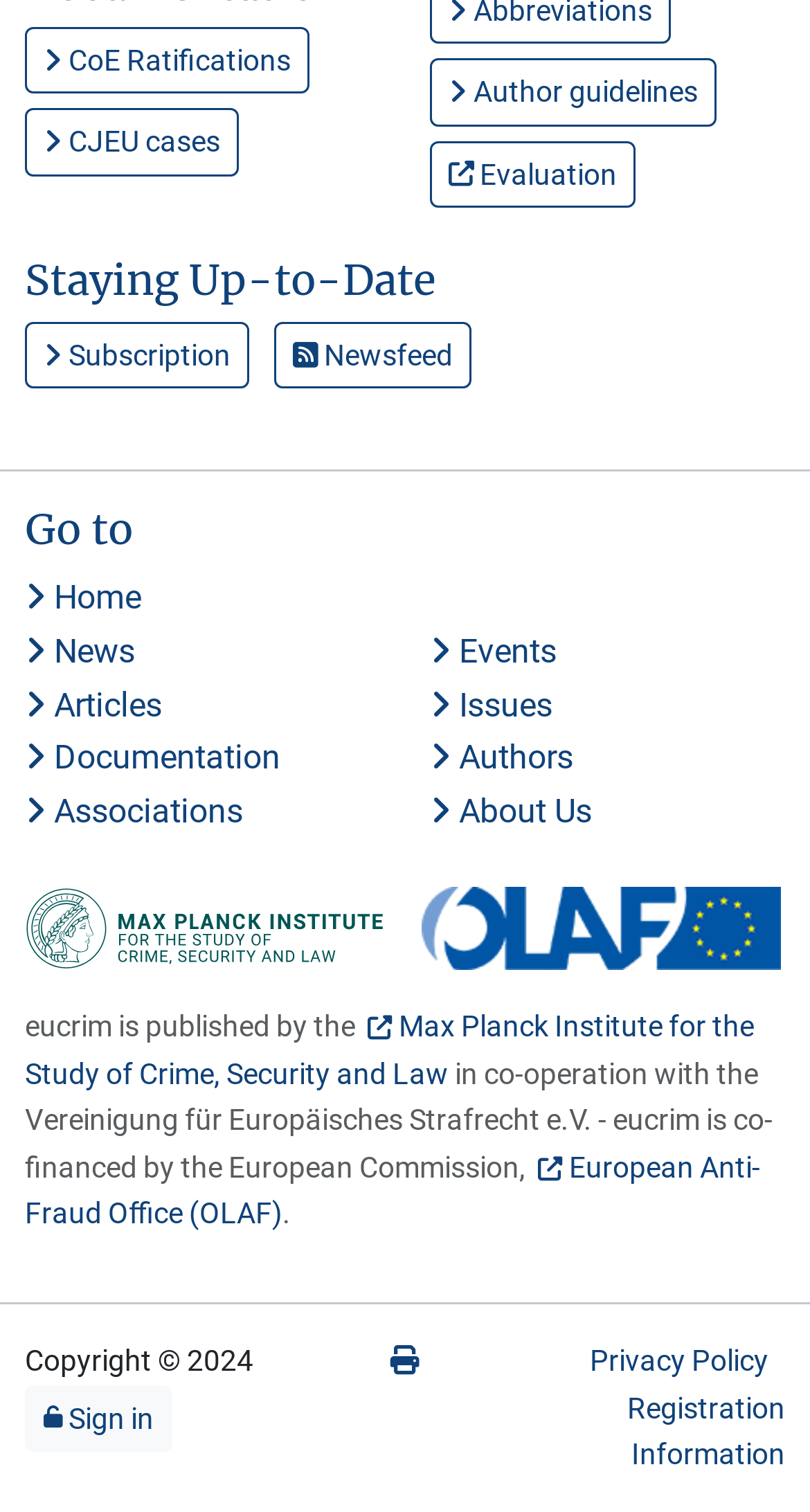Extract the bounding box coordinates of the UI element described: "Share". Provide the coordinates in the format [left, top, right, bottom] with values ranging from 0 to 1.

None